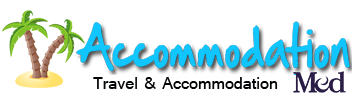Provide an in-depth description of all elements within the image.

The image showcases a vibrant logo for "Accommodation Med," which emphasizes travel and accommodation services. The logo features playful typography where the word "Accommodation" is styled in a fun, blue font, adorned with palm trees that evoke a tropical theme, reinforcing the idea of relaxation and leisure travel. Below the main text, the phrase "Travel & Accommodation" is presented in a smaller size, highlighting the services offered. This logo effectively communicates the essence of a travel agency focused on providing enjoyable getaway experiences, particularly in sunny, beach-like destinations.